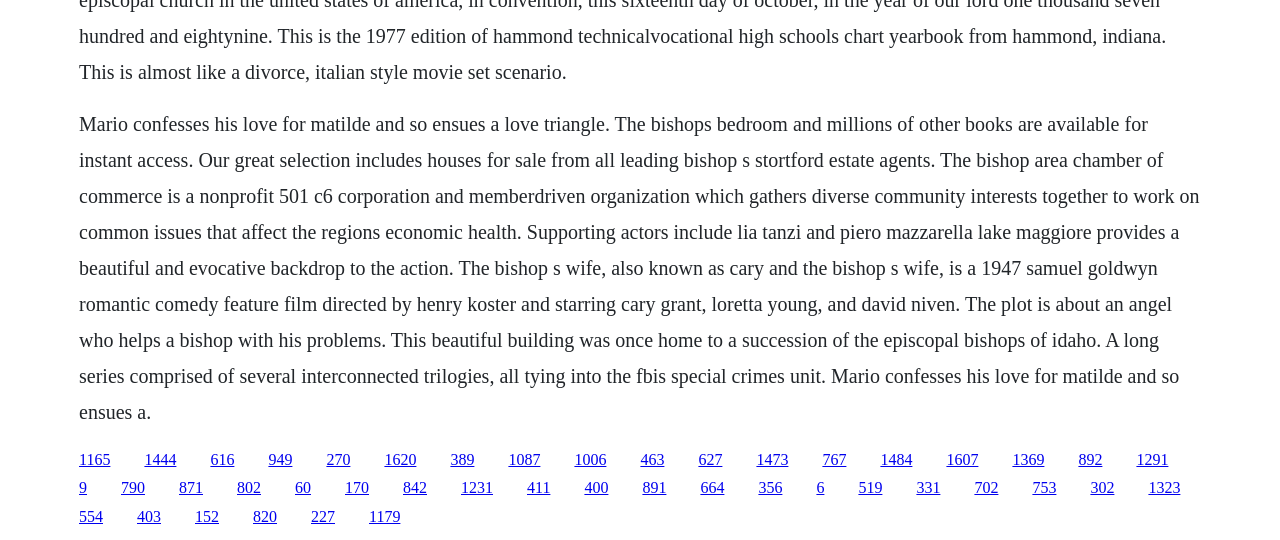What is the topic of the text on this webpage?
Respond with a short answer, either a single word or a phrase, based on the image.

Bishop